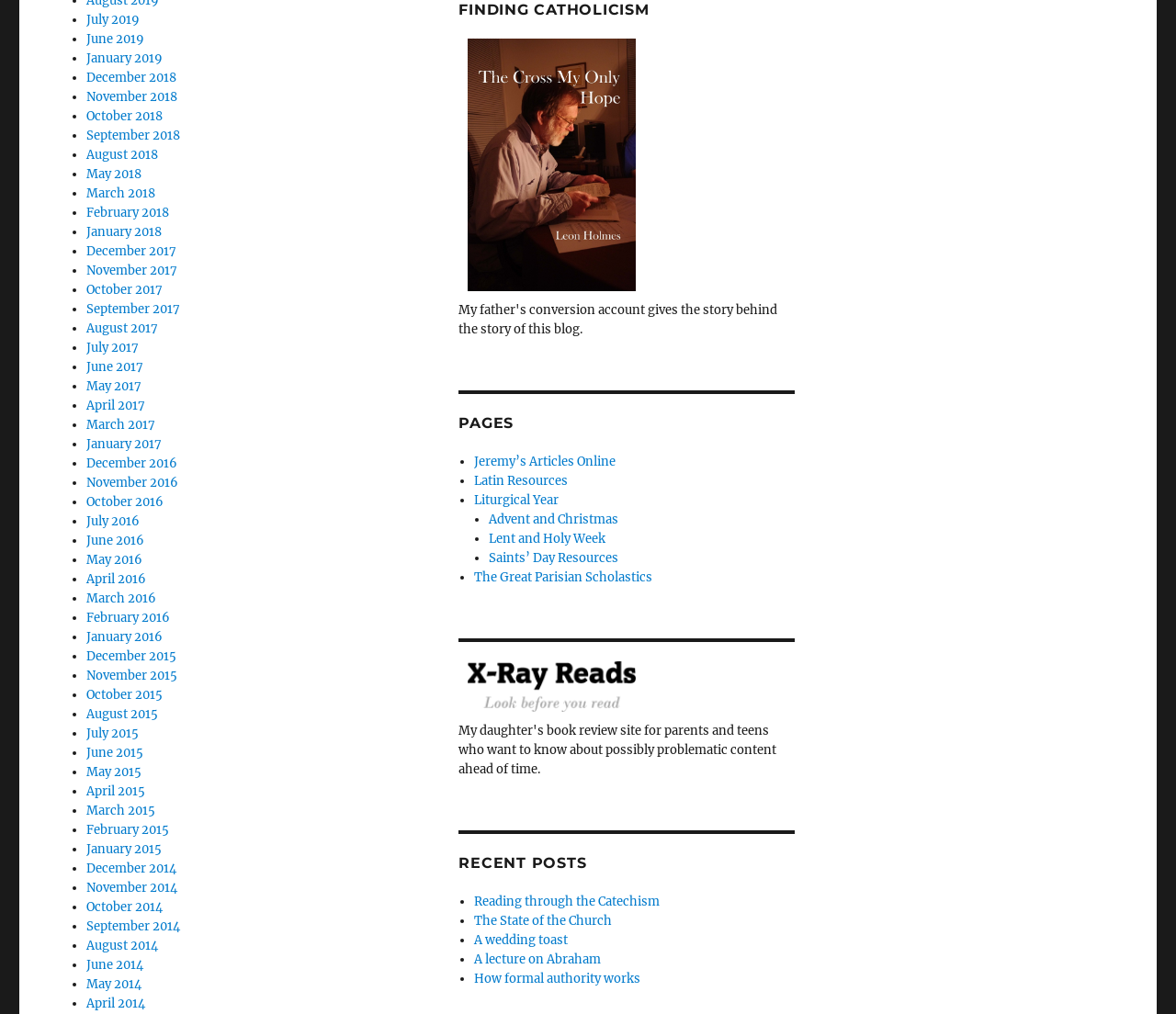What is the latest month listed?
Examine the image closely and answer the question with as much detail as possible.

I looked at the list of links on the webpage and found that the latest month listed is July 2019, which is at the top of the list.